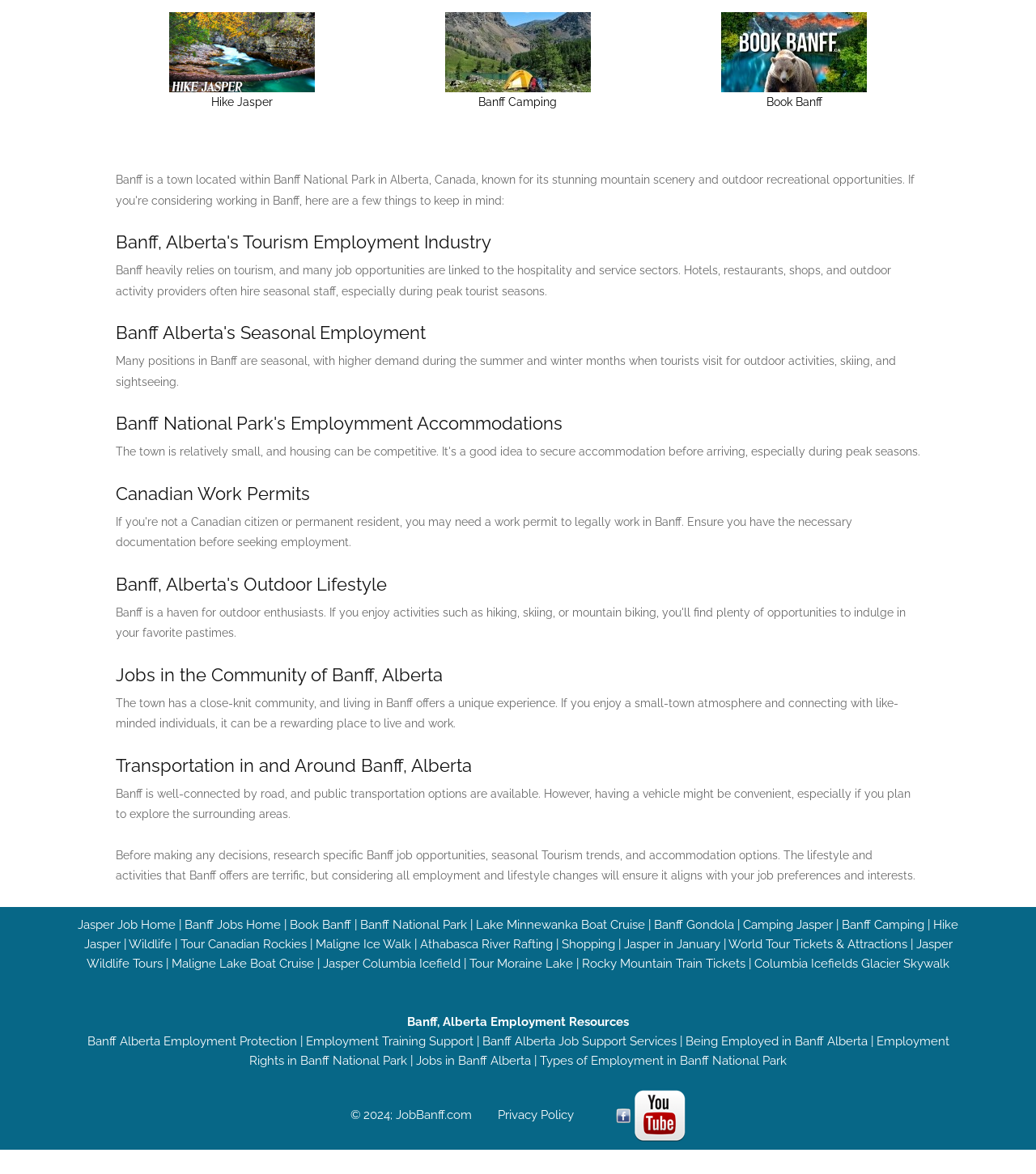Please locate the bounding box coordinates of the element that should be clicked to complete the given instruction: "Book Banff".

[0.696, 0.038, 0.837, 0.093]